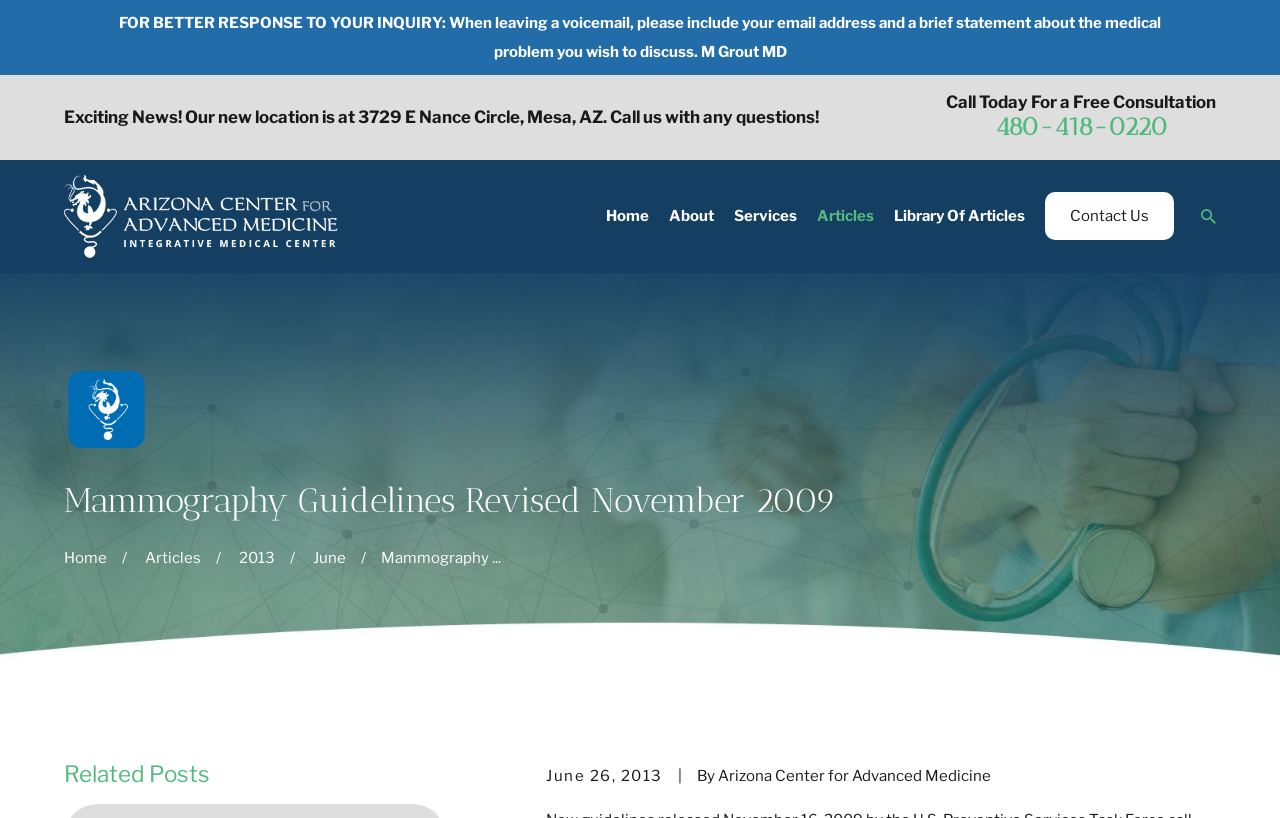Locate the bounding box coordinates of the area to click to fulfill this instruction: "Read the article about Mammography Guidelines". The bounding box should be presented as four float numbers between 0 and 1, in the order [left, top, right, bottom].

[0.05, 0.59, 0.95, 0.637]